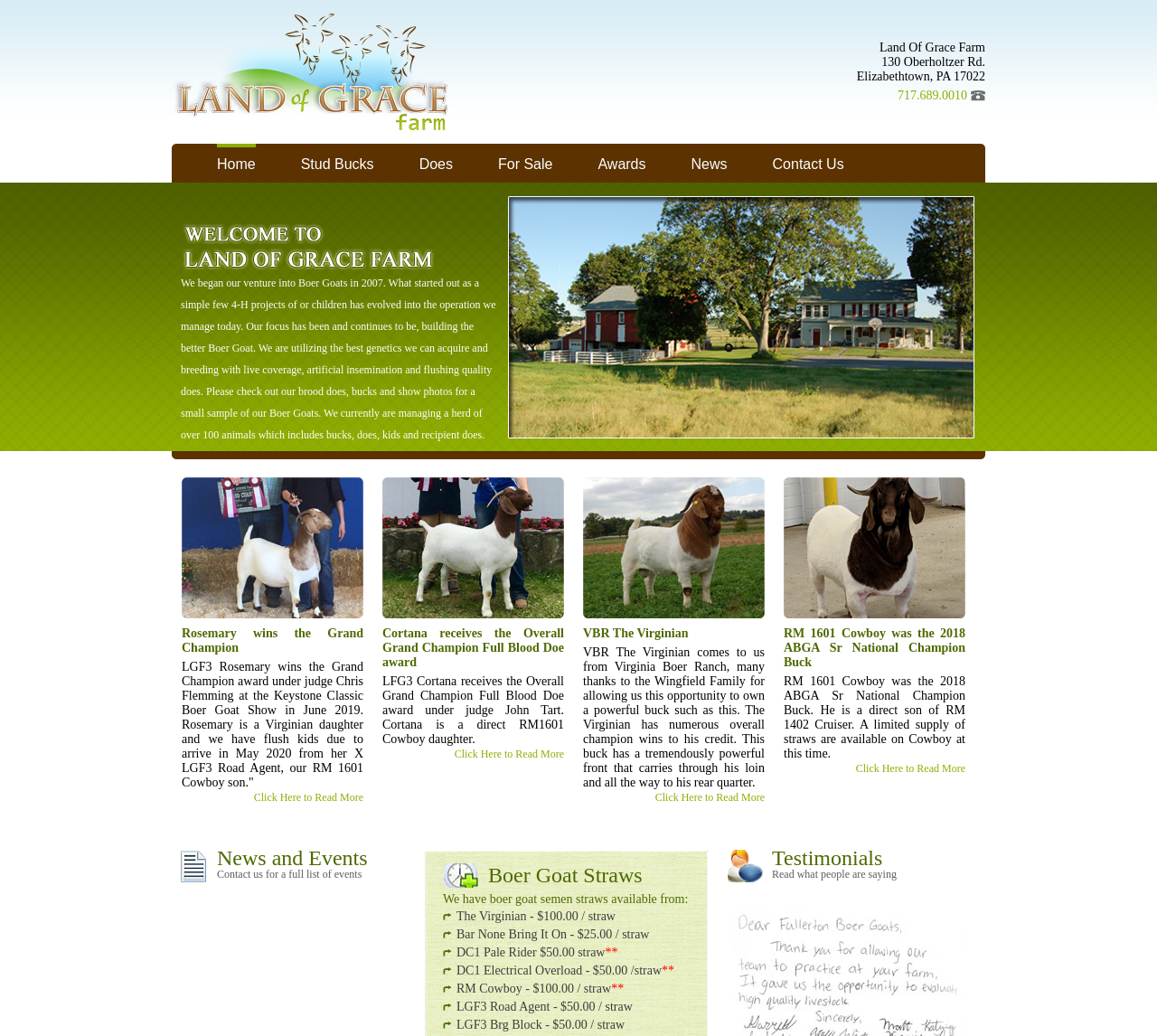Identify and provide the title of the webpage.

Welcome to Land Of Grace Farm